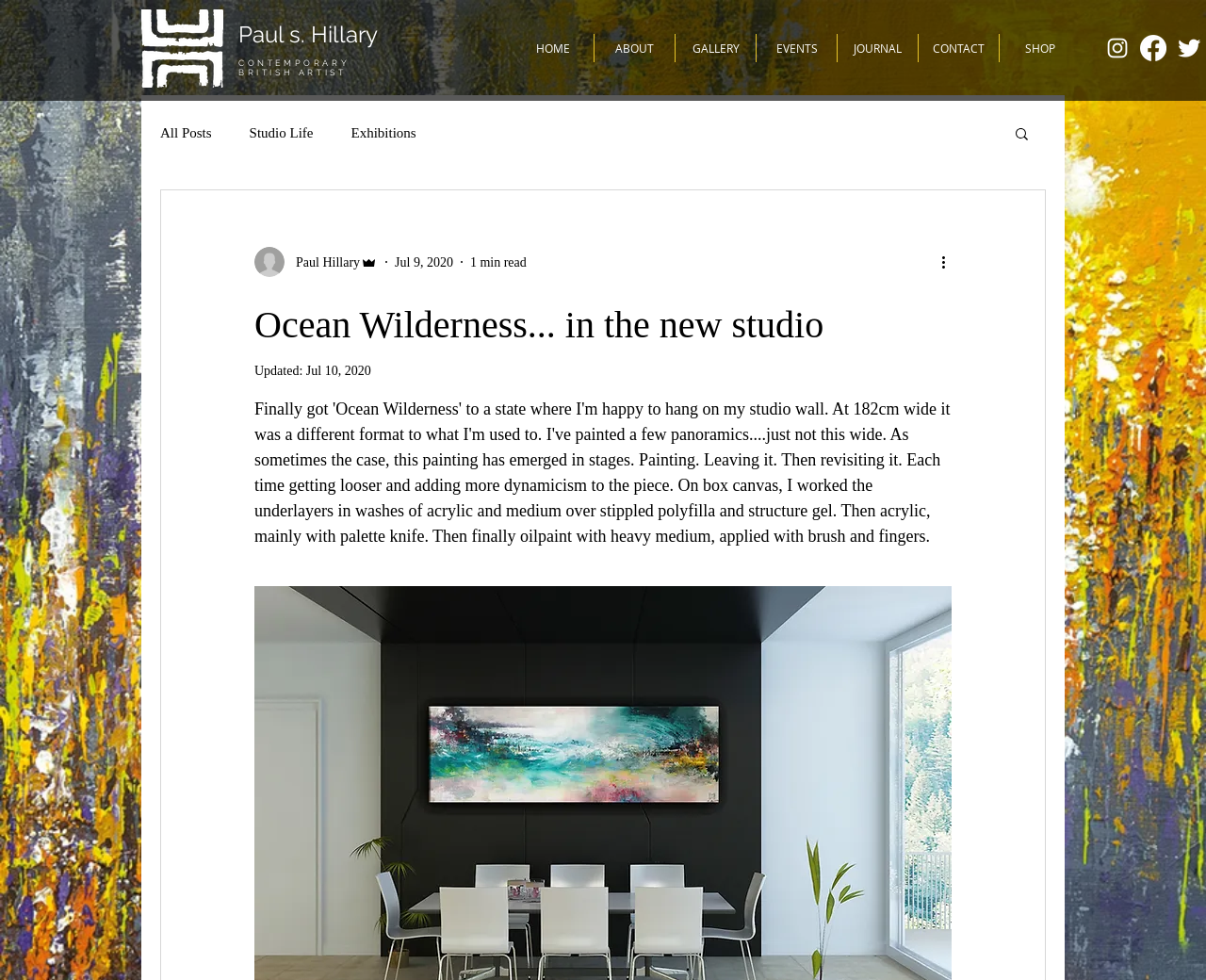Determine the bounding box coordinates of the clickable region to follow the instruction: "Click the HOME link".

[0.425, 0.035, 0.492, 0.063]